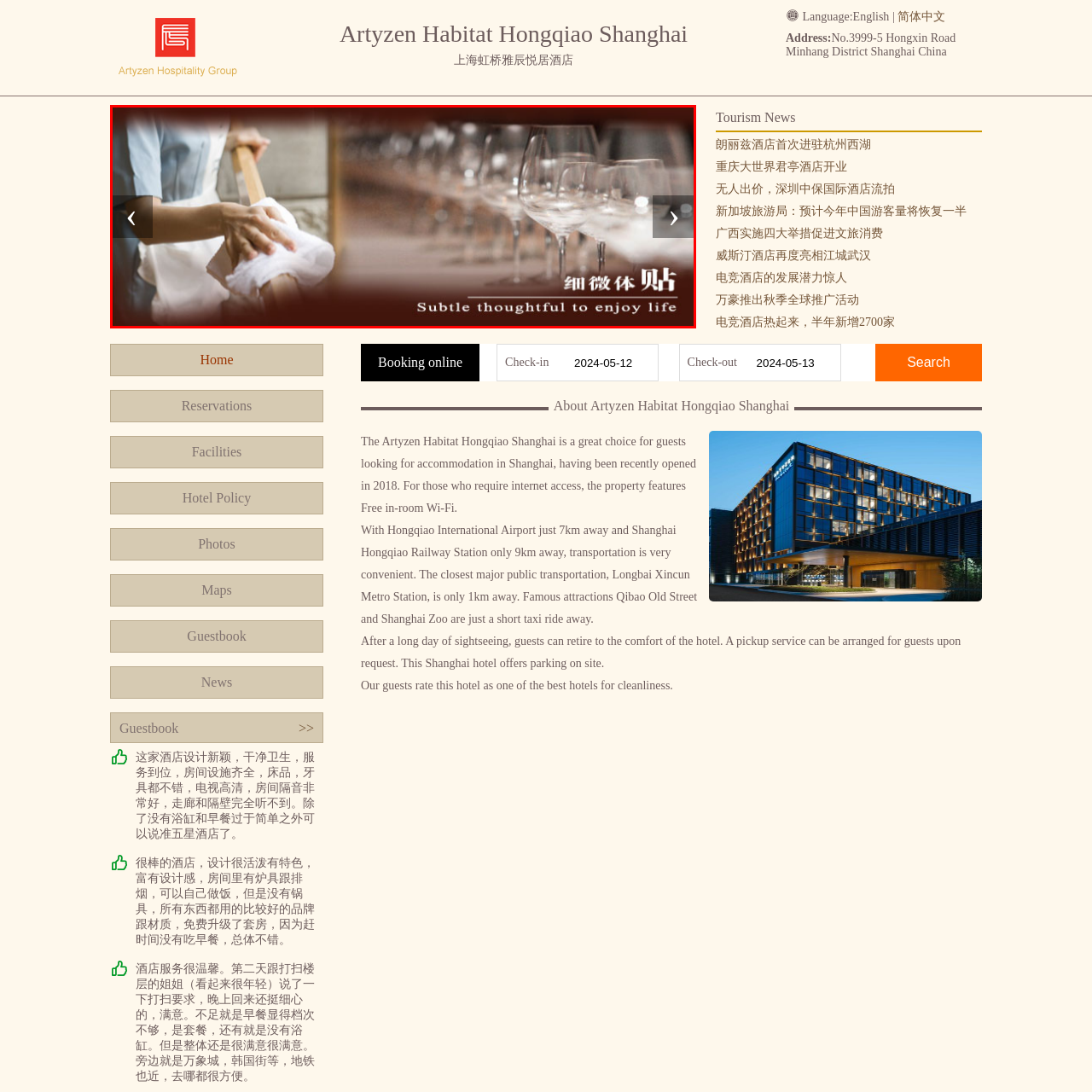What is the name of the hotel reflected in the scene?
Please analyze the image within the red bounding box and respond with a detailed answer to the question.

The caption states that the scene 'reflects the upscale ambiance of the Artyzen Habitat Hongqiao Shanghai', which indicates that the hotel being referred to is the Artyzen Habitat Hongqiao Shanghai.